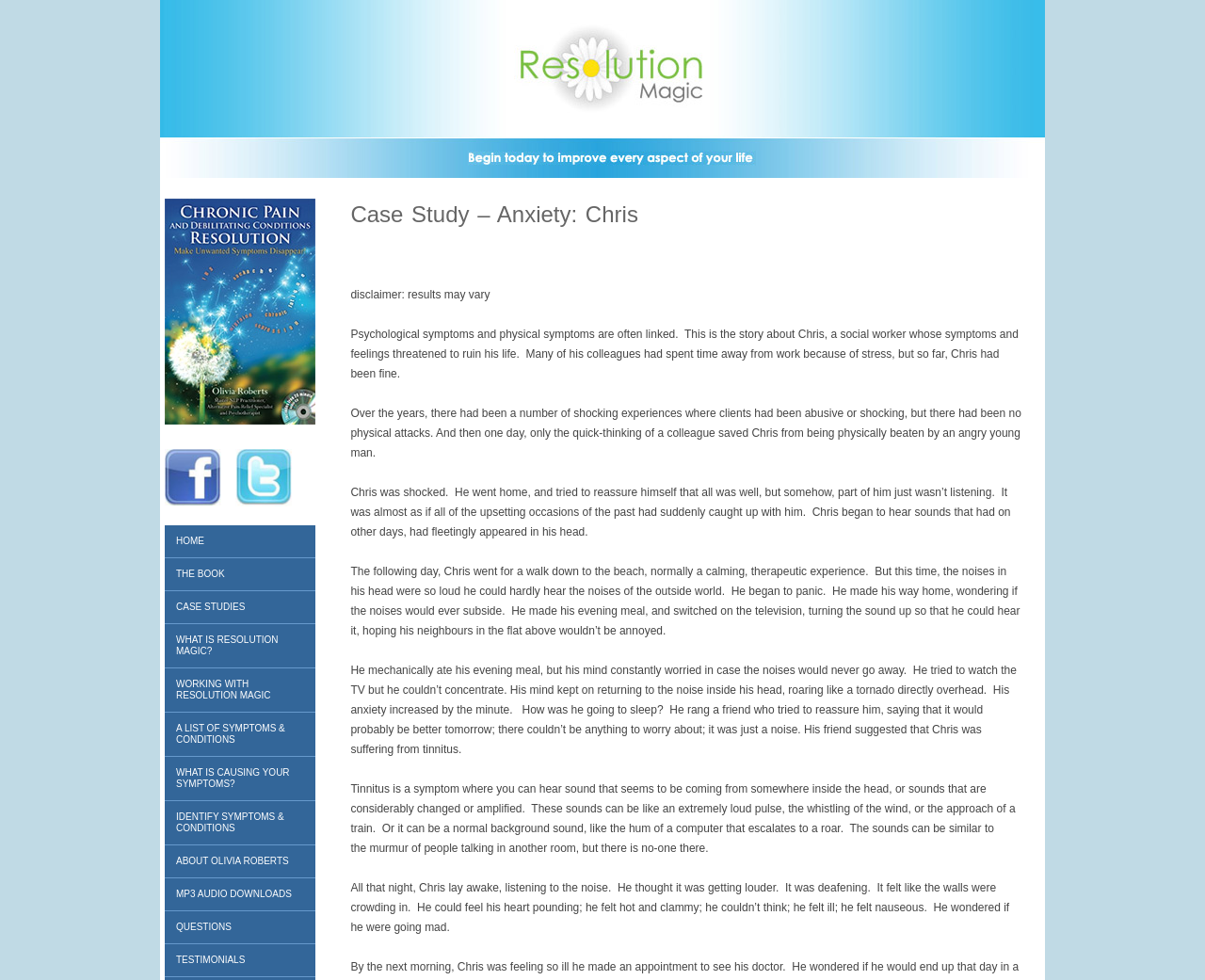Show me the bounding box coordinates of the clickable region to achieve the task as per the instruction: "Click the 'HOME' link".

[0.137, 0.536, 0.262, 0.57]